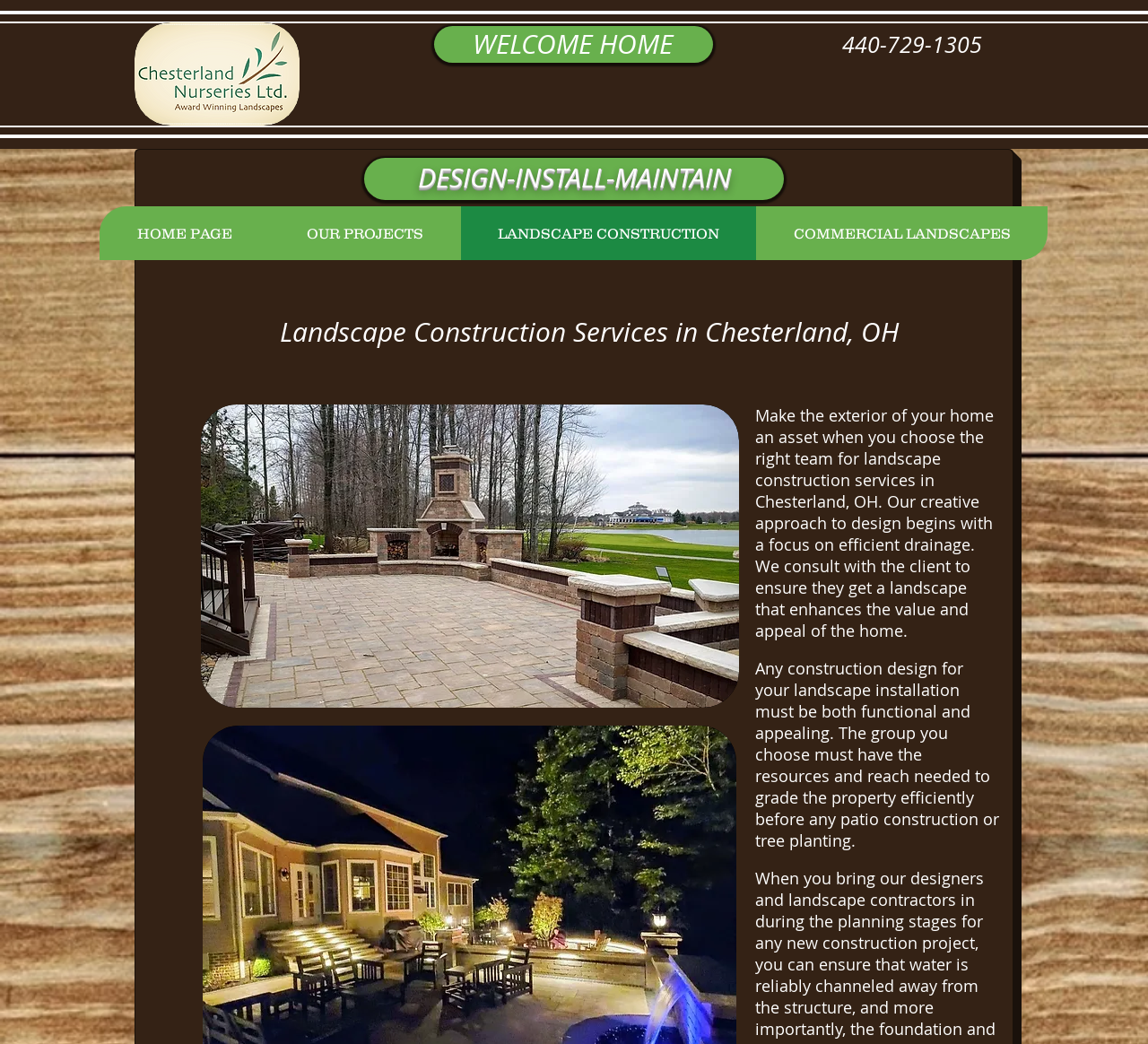Please answer the following question using a single word or phrase: 
What are the three stages of the landscape construction process?

Design-Install-Maintain